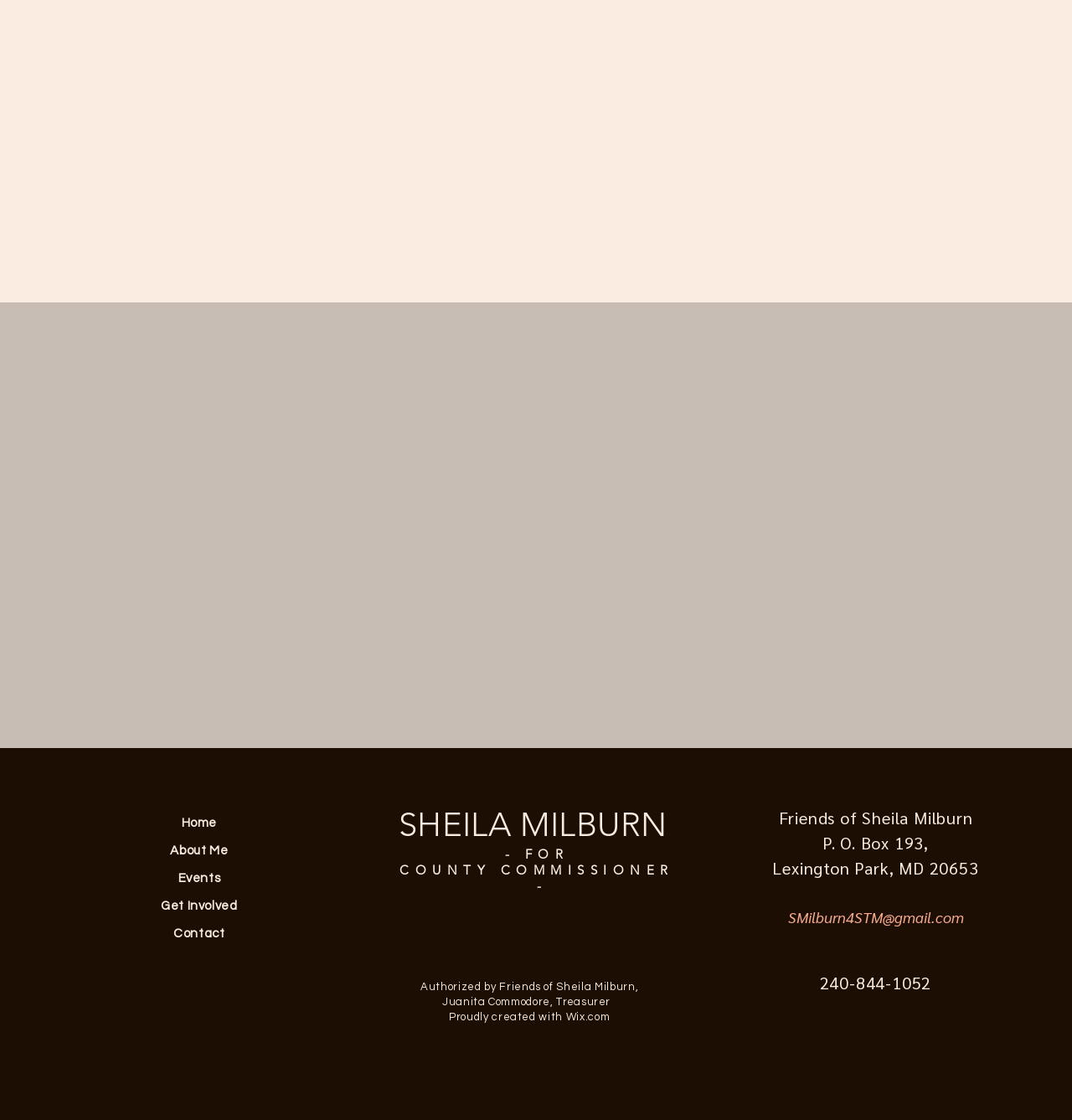Please determine the bounding box coordinates for the UI element described here. Use the format (top-left x, top-left y, bottom-right x, bottom-right y) with values bounded between 0 and 1: Contact

[0.162, 0.828, 0.21, 0.839]